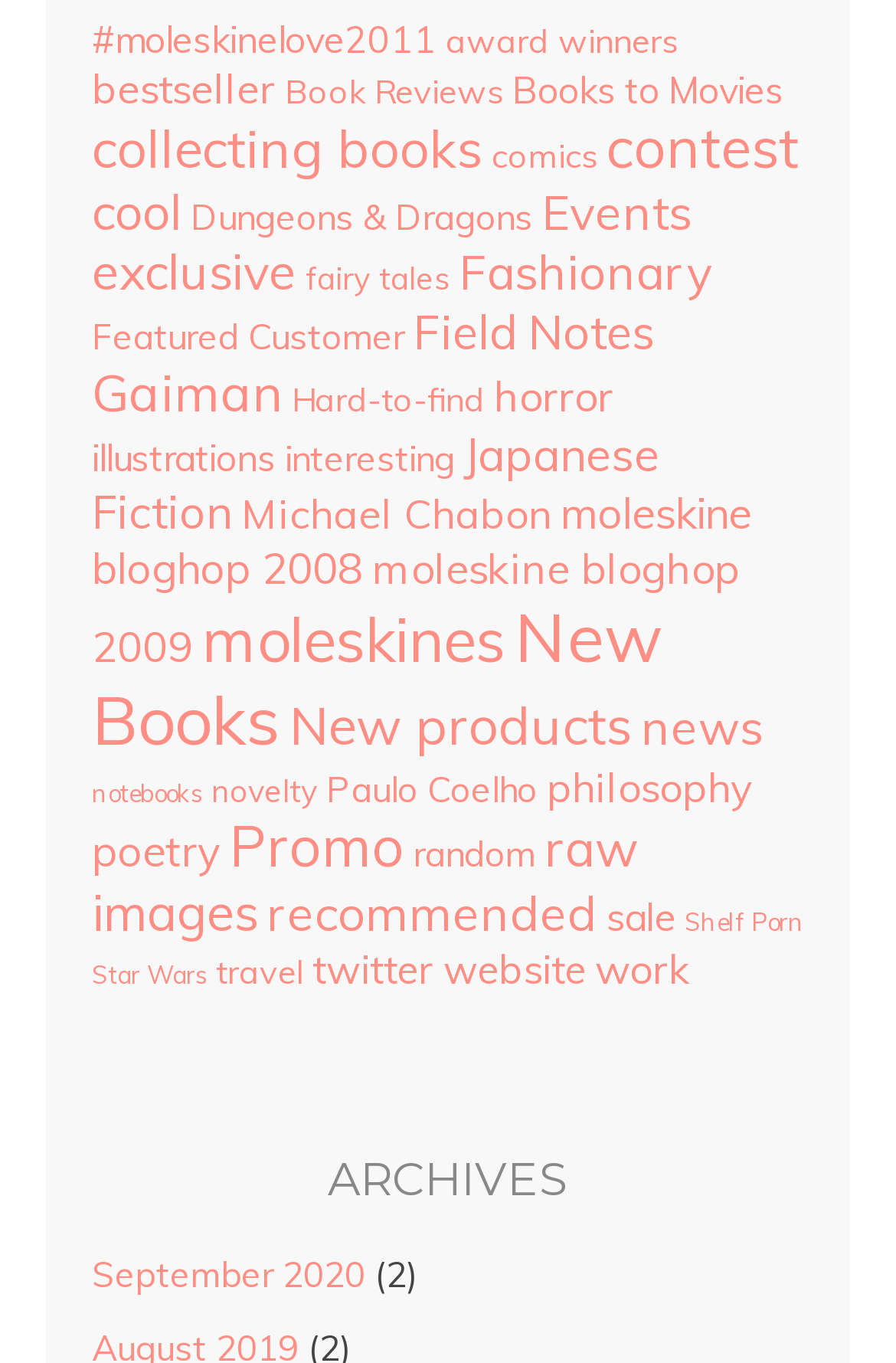How many months are listed in the archives section?
Using the details shown in the screenshot, provide a comprehensive answer to the question.

I looked at the 'ARCHIVES' section and found that only 'September 2020' is listed.